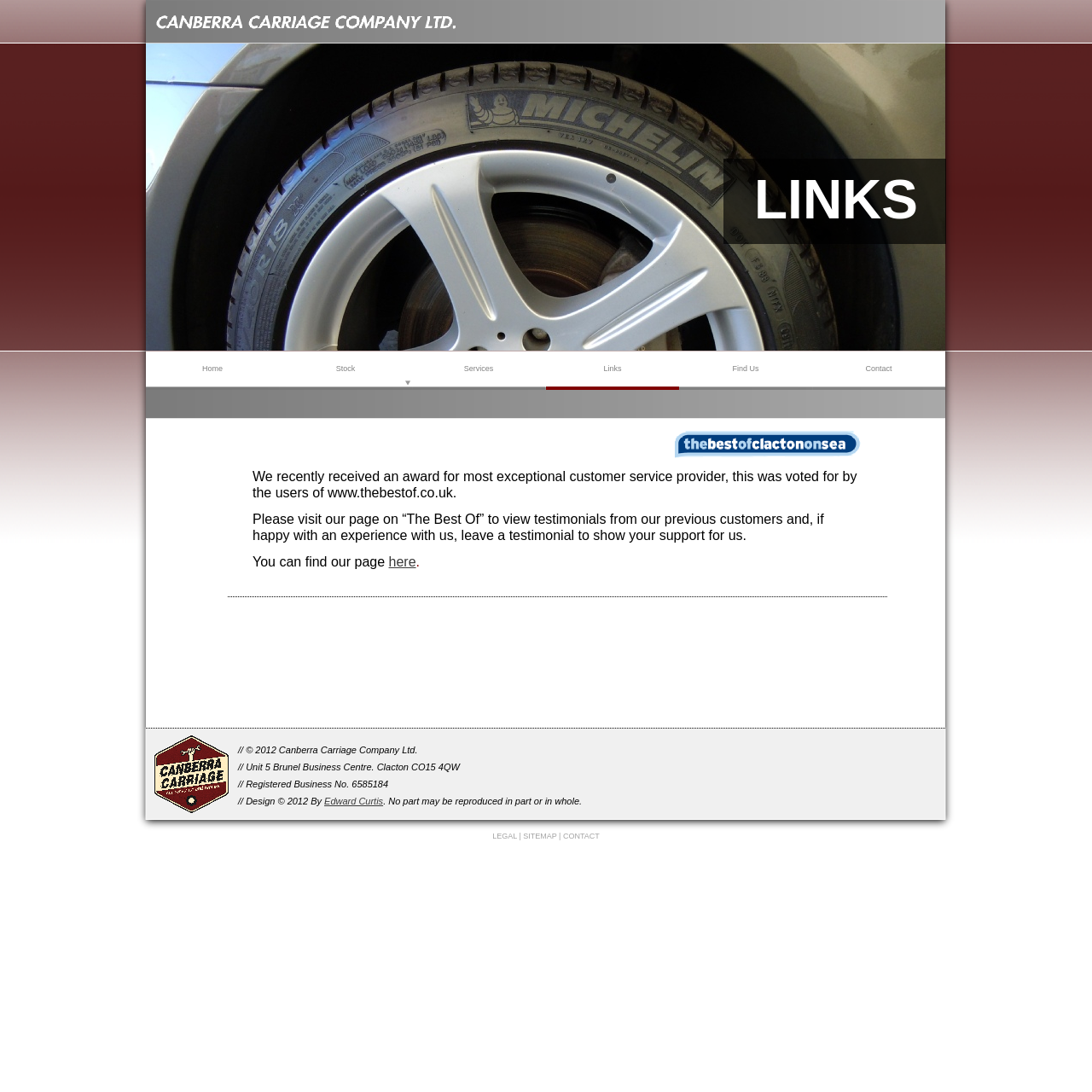Find the bounding box of the element with the following description: "Find Us". The coordinates must be four float numbers between 0 and 1, formatted as [left, top, right, bottom].

[0.622, 0.322, 0.744, 0.357]